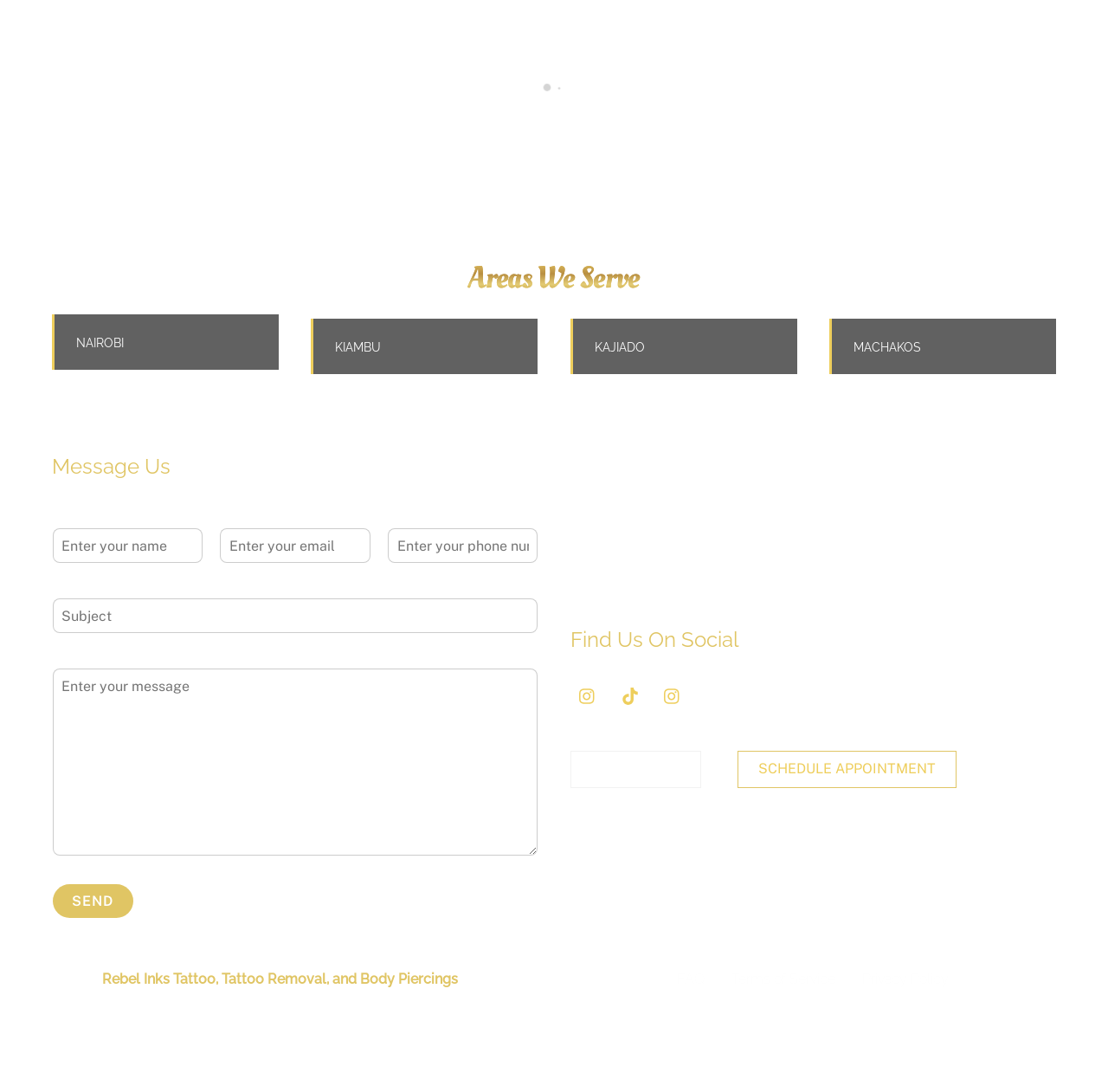What is the logo of Rebel Inks Tattoo?
Please give a detailed and elaborate answer to the question based on the image.

I found the answer by looking at the image element 'rebel_inks_tattoo_logo', which is likely the logo of Rebel Inks Tattoo.